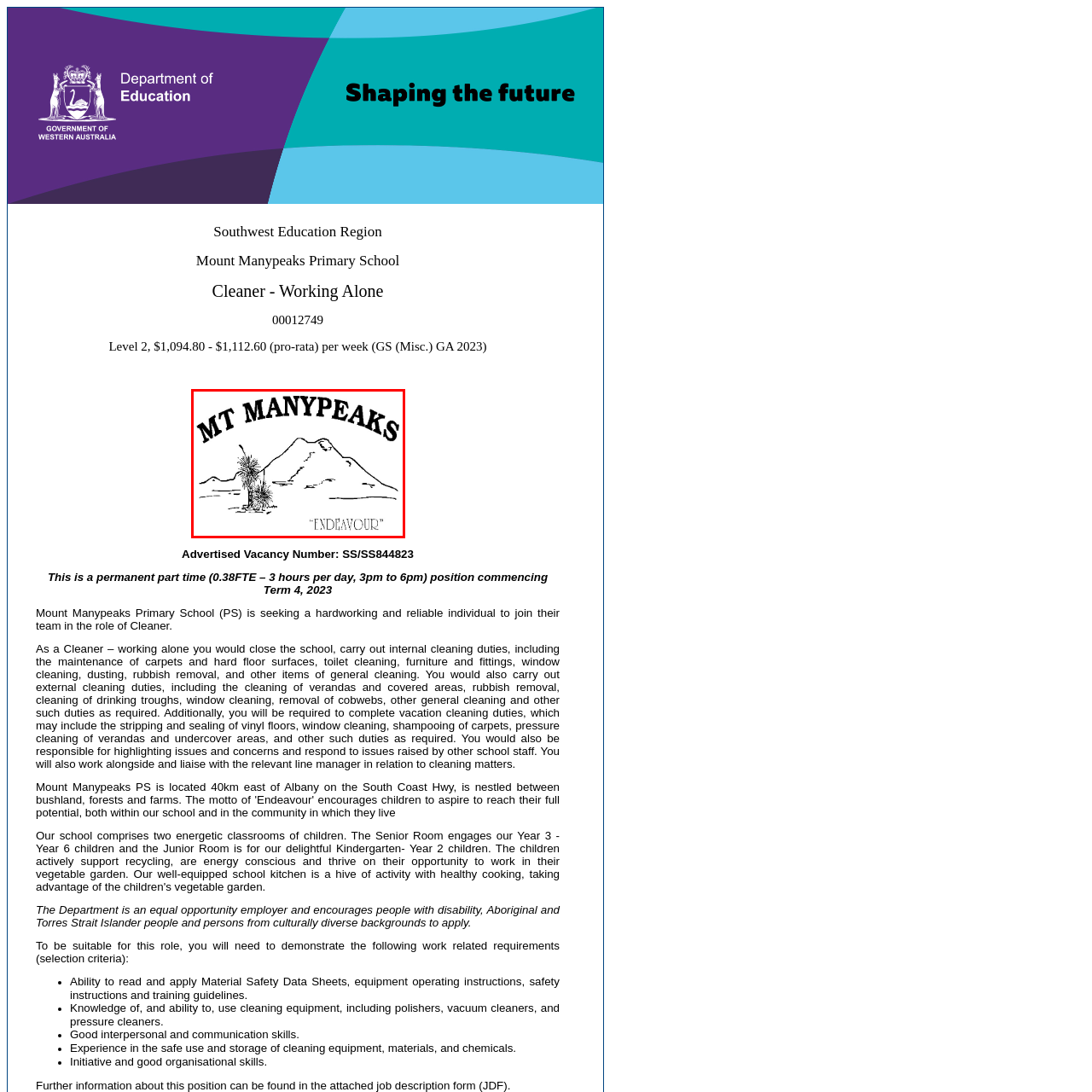Take a close look at the image outlined by the red bounding box and give a detailed response to the subsequent question, with information derived from the image: What surrounds the logo elements?

The surrounding elements of the logo include illustrations of local flora, possibly representing the natural environment of the area around Mount Manypeaks.